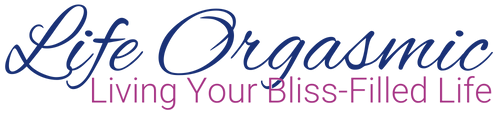Provide an in-depth description of all elements within the image.

The image features the logo for "Life Orgasmic," with the elegant name presented in a stylish font. The word "Life" is displayed in a flowing, cursive style, while "Orgasmic" is rendered in a bold and prominent script, suggesting a sense of vibrancy and energy. Below the main title, the tagline "Living Your Bliss-Filled Life" is written in a softer font, underscoring the theme of joy and fulfillment. The logo's color palette incorporates shades of blue and pink, evoking feelings of tranquility and passion, and emphasizing the essence of a blissful existence. This logo encapsulates the mission of the organization, which focuses on inspiring individuals to embrace their true selves and live life to the fullest.